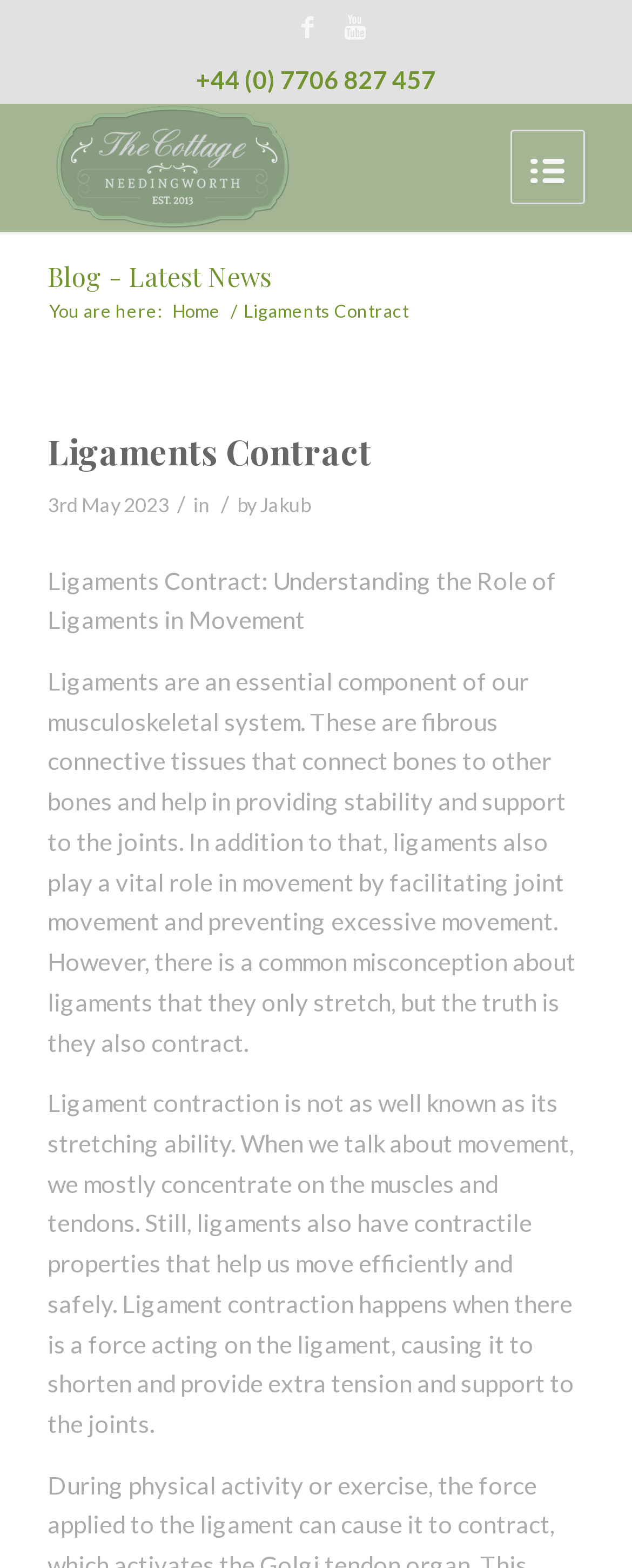What is the name of the cottage mentioned on the webpage?
Ensure your answer is thorough and detailed.

I found the name of the cottage by looking at the link element with the text 'Cottage Needingworth' which is located at the top of the webpage, next to the phone number.